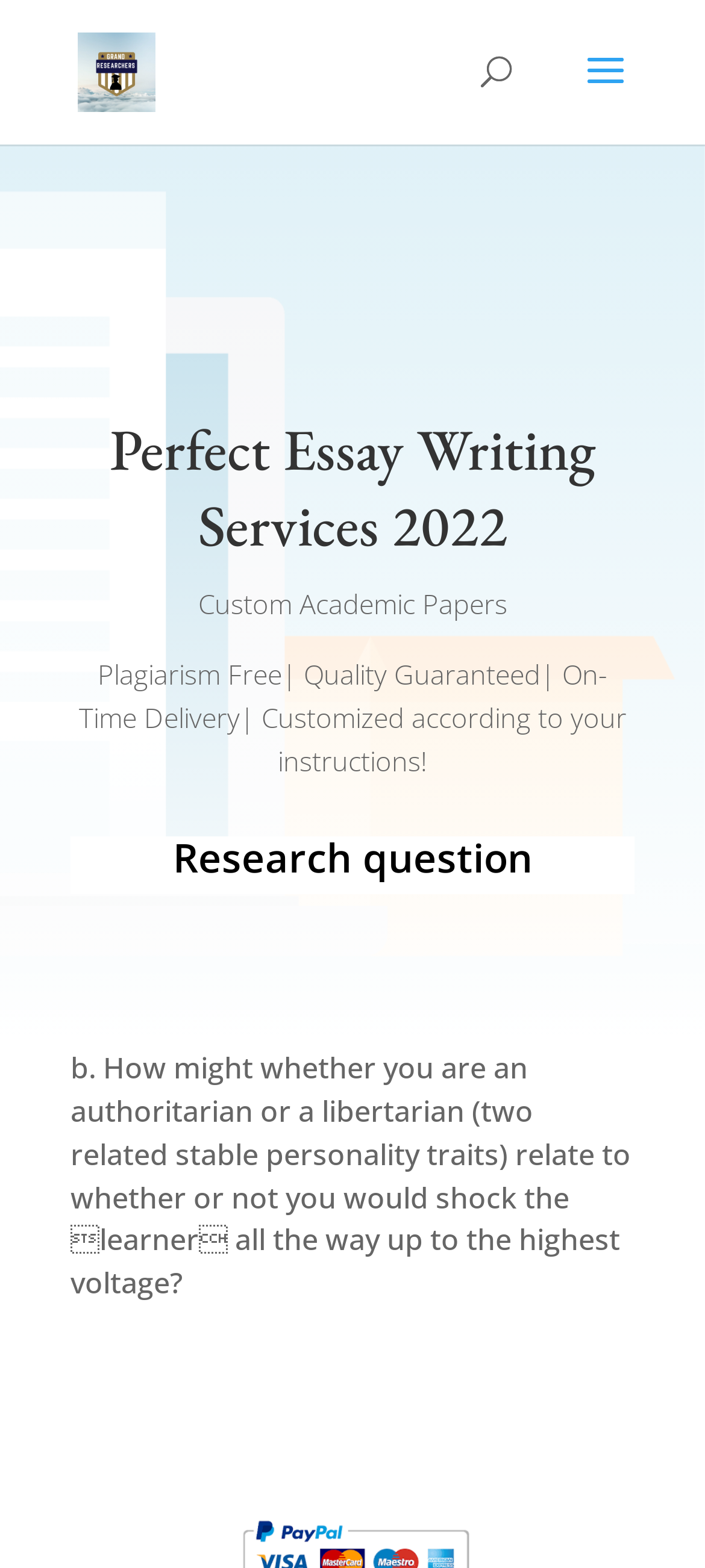Can you identify and provide the main heading of the webpage?

Perfect Essay Writing Services 2022